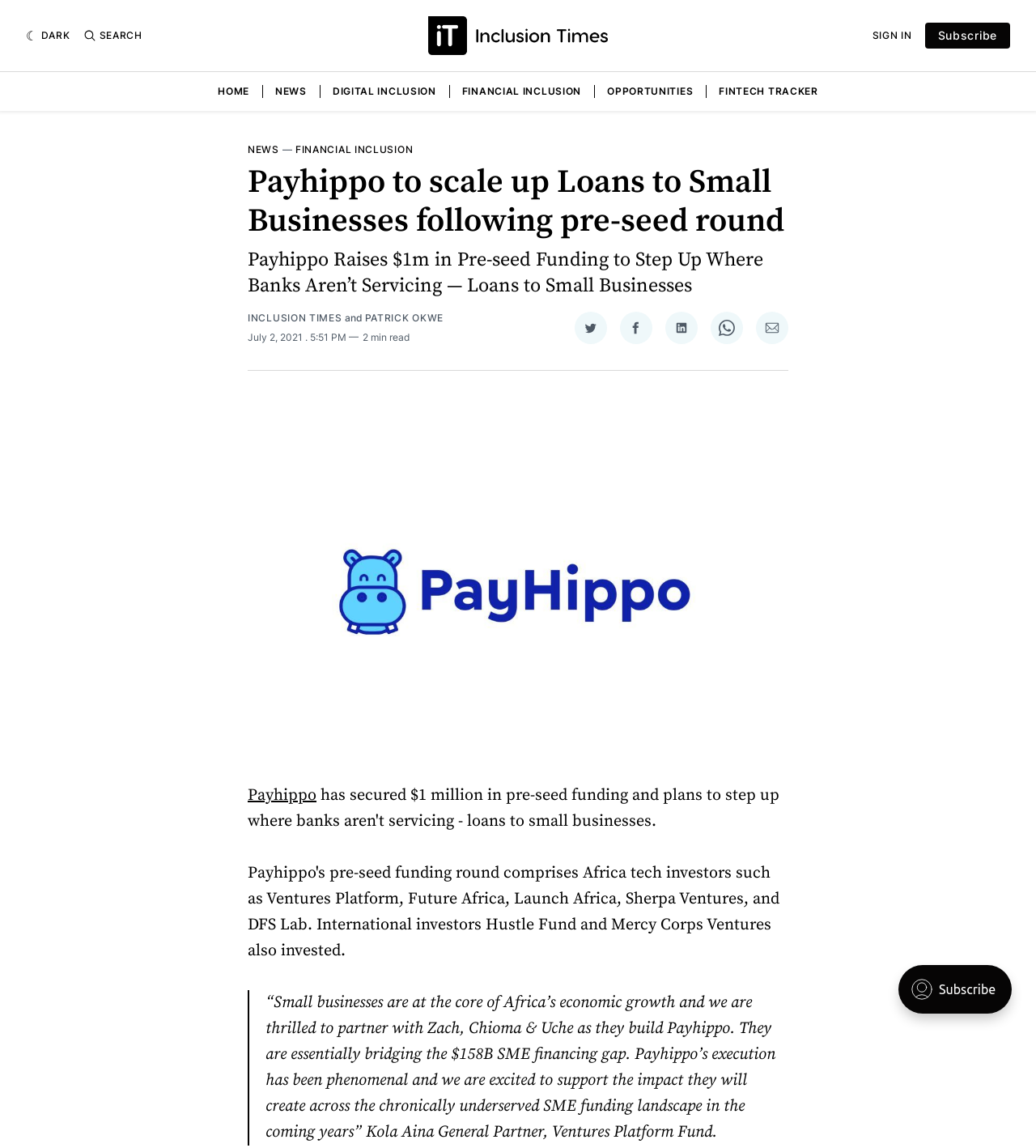What is the name of the publication? Observe the screenshot and provide a one-word or short phrase answer.

Inclusion Times